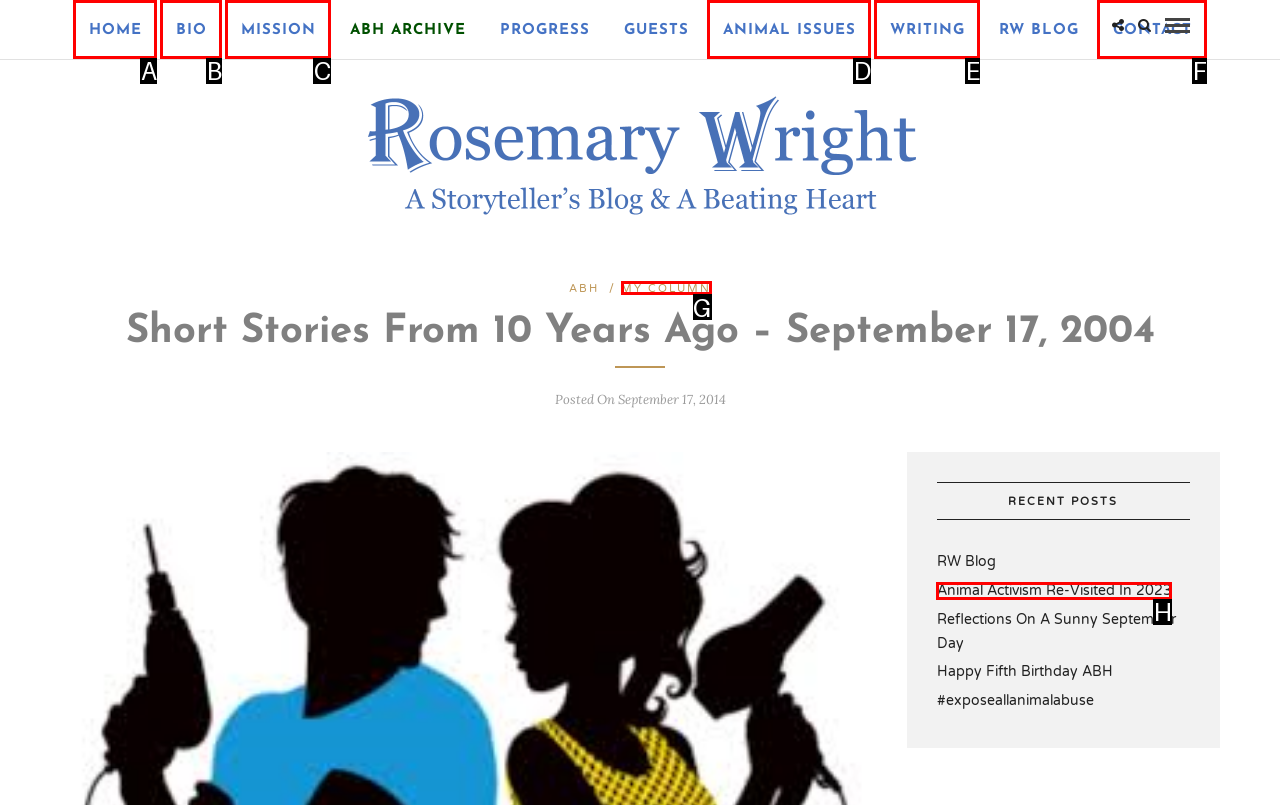From the given choices, identify the element that matches: Animal Activism Re-Visited In 2023
Answer with the letter of the selected option.

H